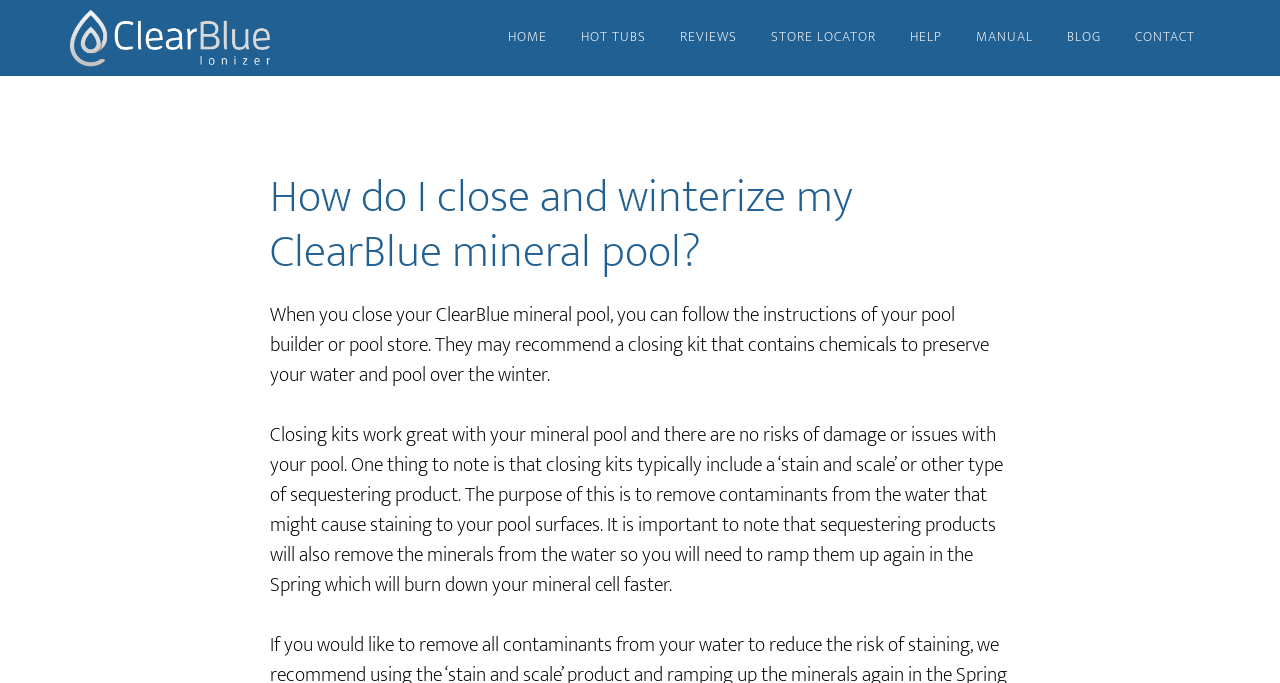Using the information from the screenshot, answer the following question thoroughly:
What is recommended to close a ClearBlue mineral pool?

According to the webpage, when closing a ClearBlue mineral pool, it is recommended to follow the instructions of the pool builder or pool store, and they may recommend a closing kit that contains chemicals to preserve the water and pool over the winter.